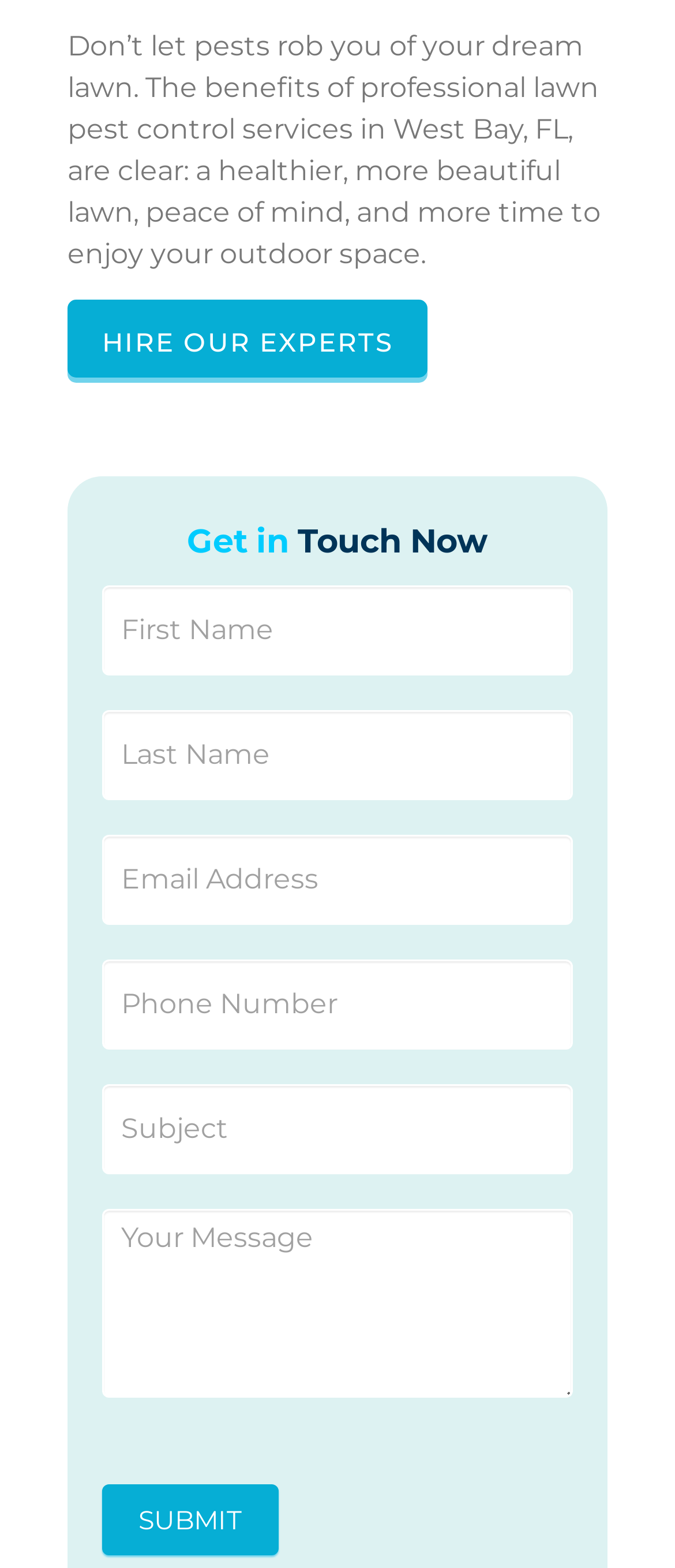Determine the bounding box coordinates of the area to click in order to meet this instruction: "View the article by Ivan".

None